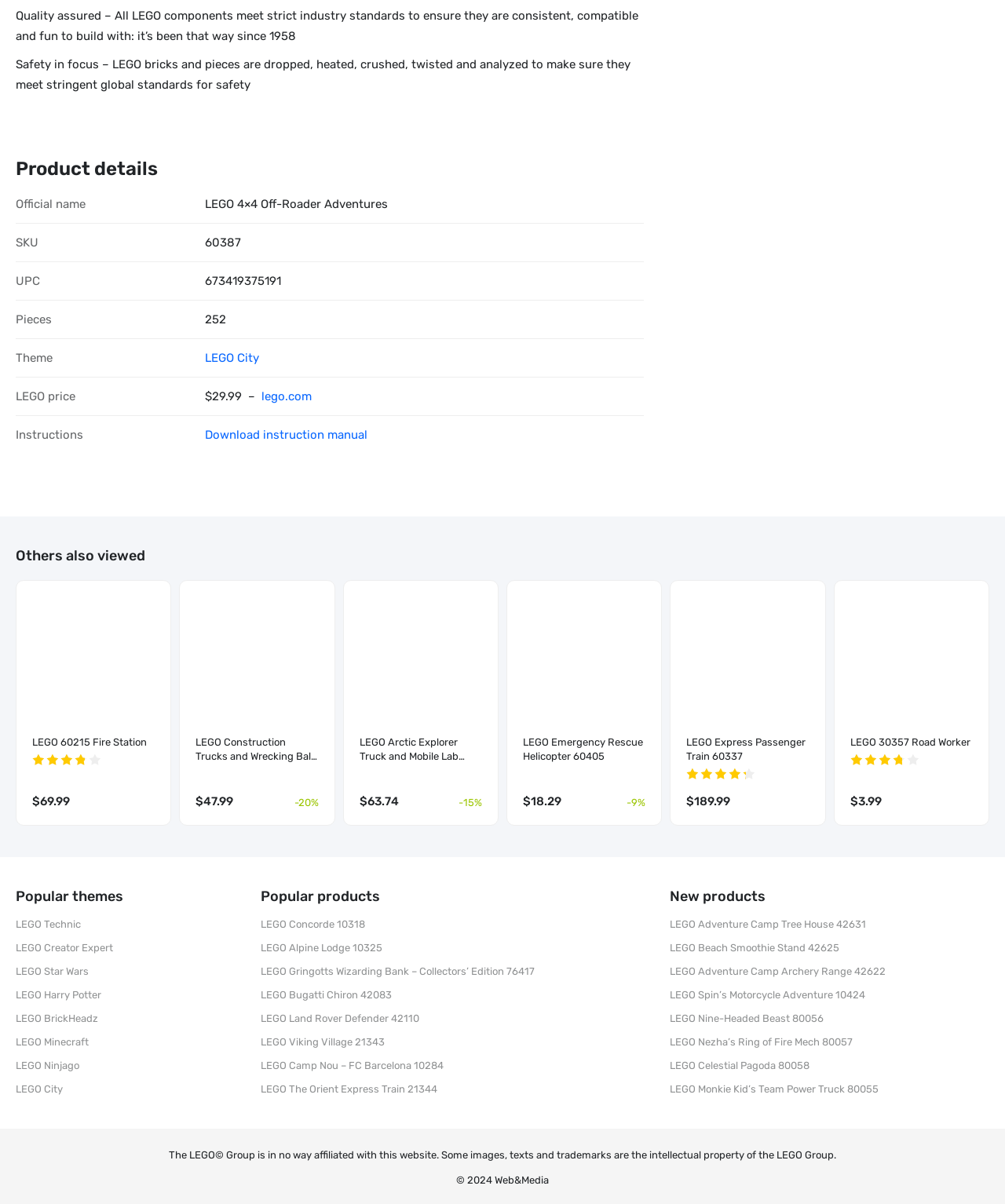How many pieces are in the LEGO product?
Using the image as a reference, deliver a detailed and thorough answer to the question.

The number of pieces in the LEGO product can be found in the 'Product details' section, which is a table with several rows. The fourth row has two columns, 'Pieces' and '252', indicating that the product has 252 pieces.